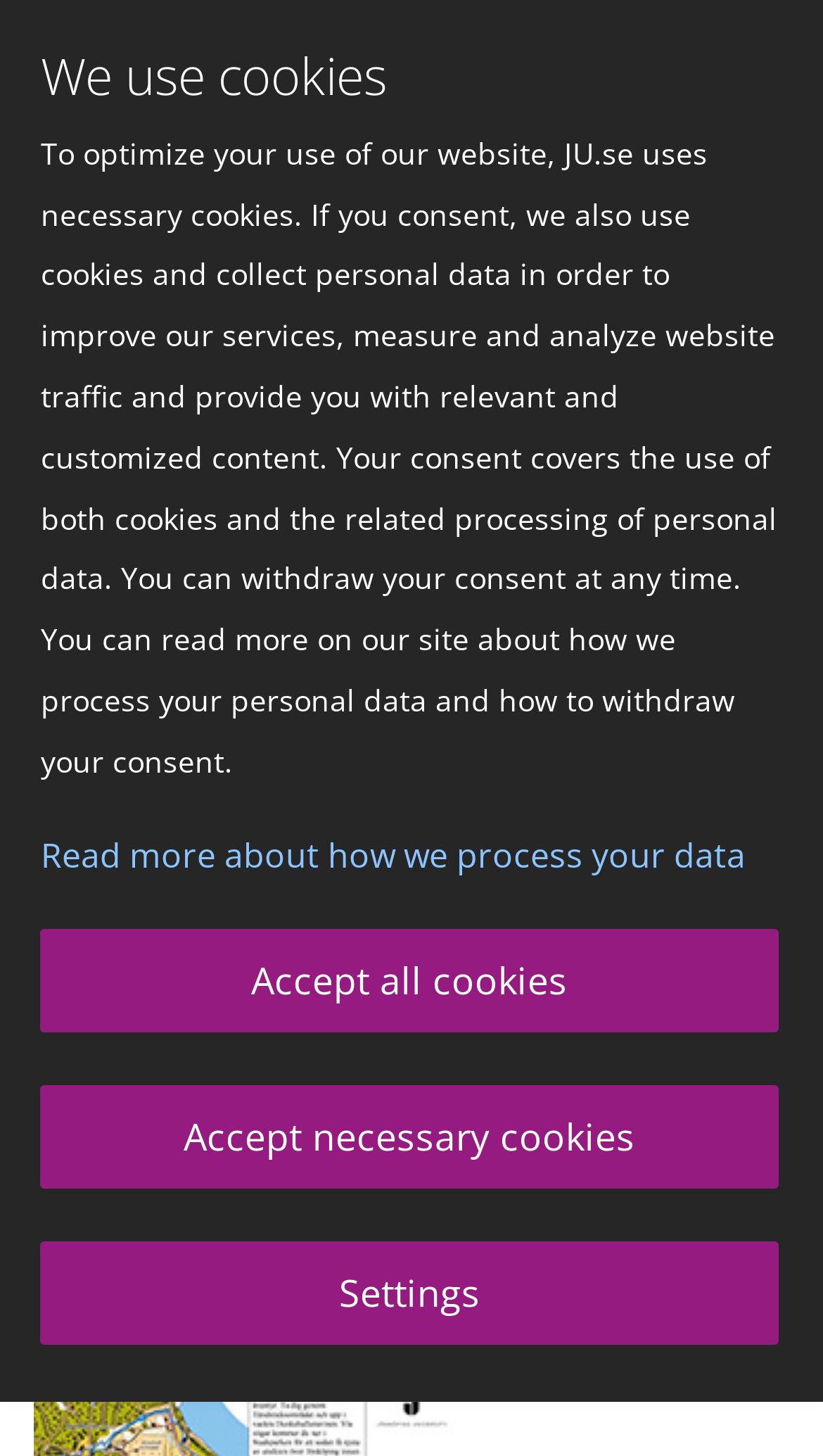Provide the bounding box coordinates of the section that needs to be clicked to accomplish the following instruction: "read more about NSQH conference."

[0.041, 0.131, 0.851, 0.244]